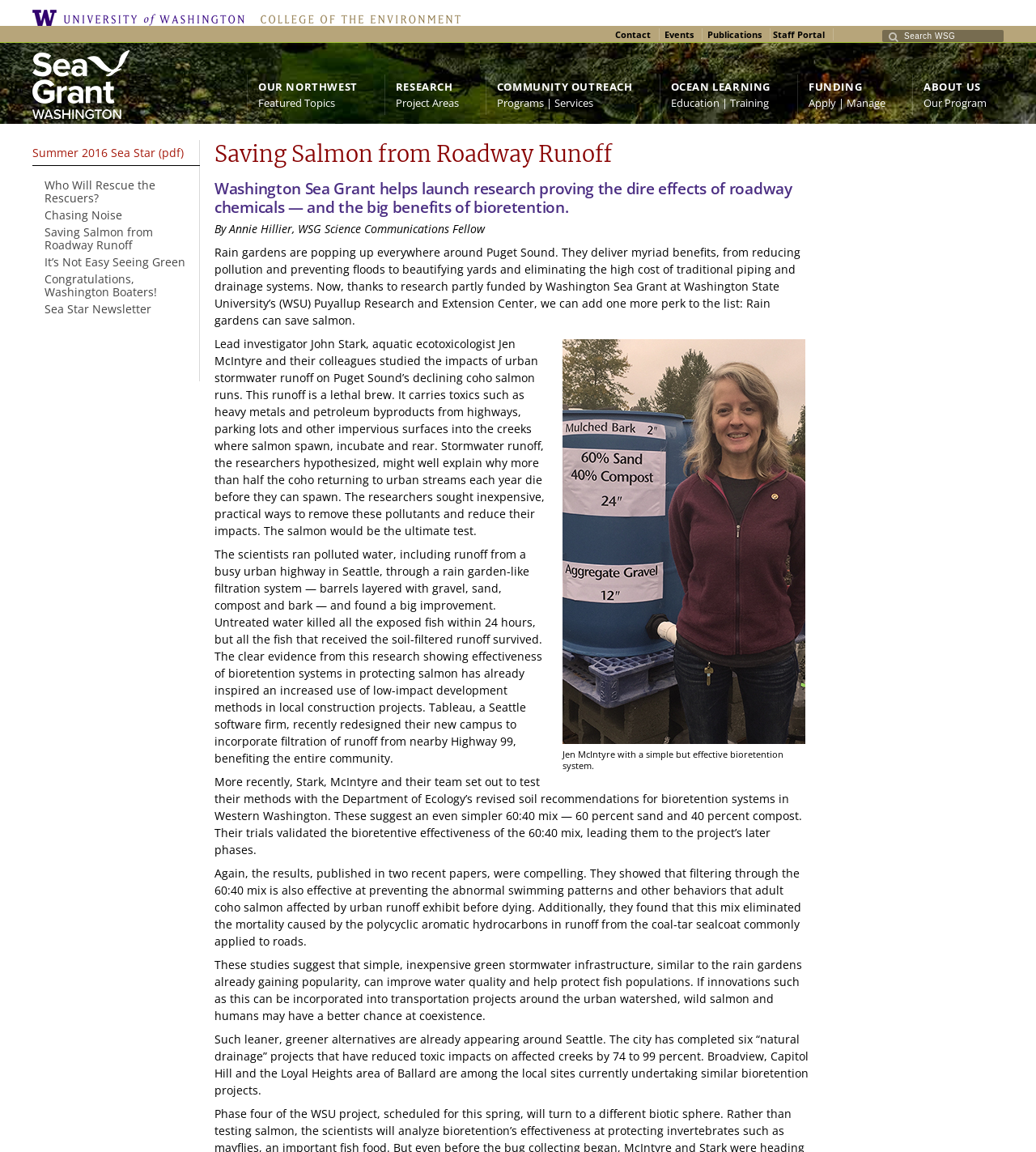What is the name of the university?
We need a detailed and exhaustive answer to the question. Please elaborate.

I found the answer by looking at the top navigation bar, where I saw a link with the text 'University of Washington'. This suggests that the webpage is affiliated with this university.